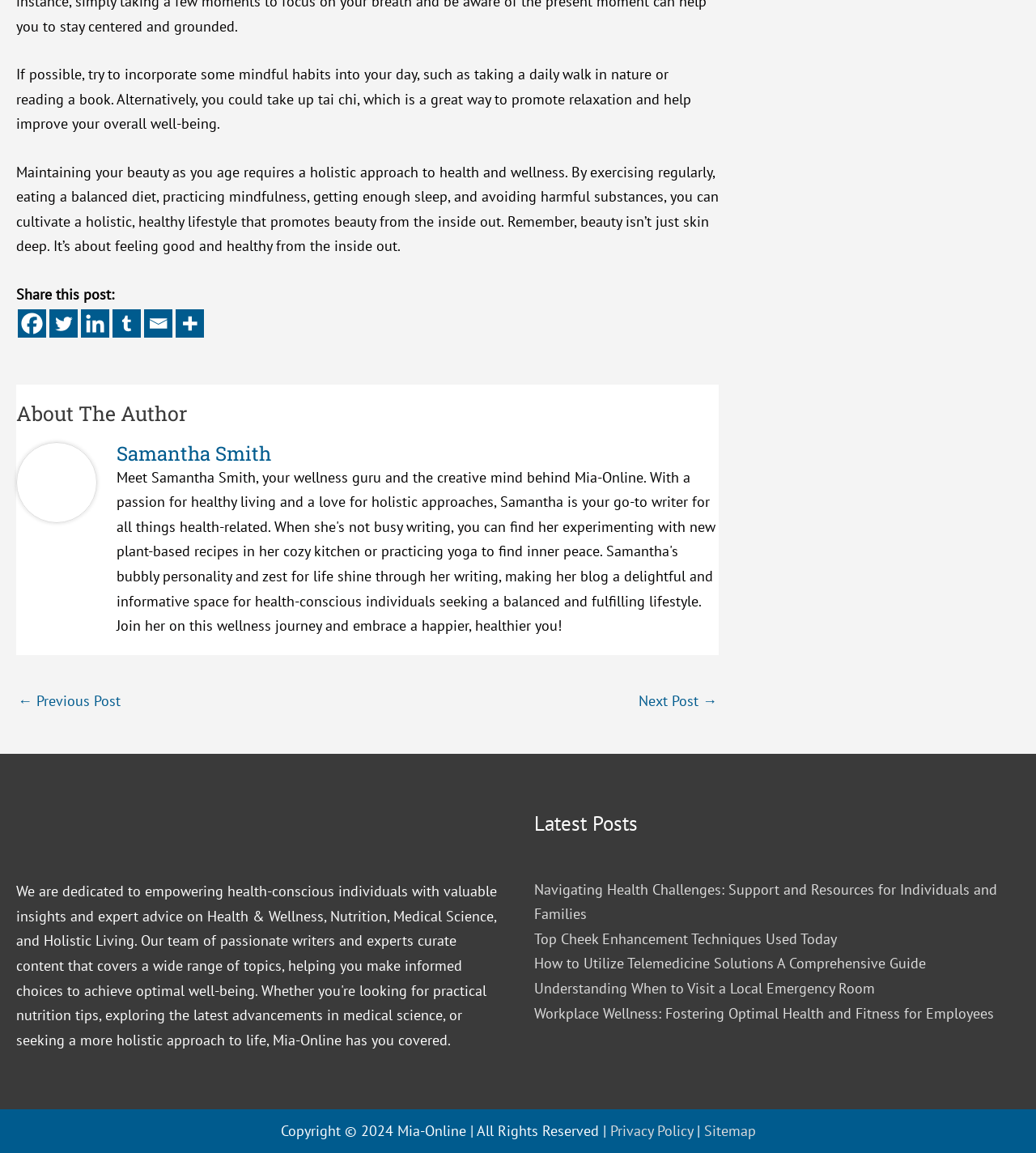Pinpoint the bounding box coordinates of the area that should be clicked to complete the following instruction: "Go to the Features page". The coordinates must be given as four float numbers between 0 and 1, i.e., [left, top, right, bottom].

None